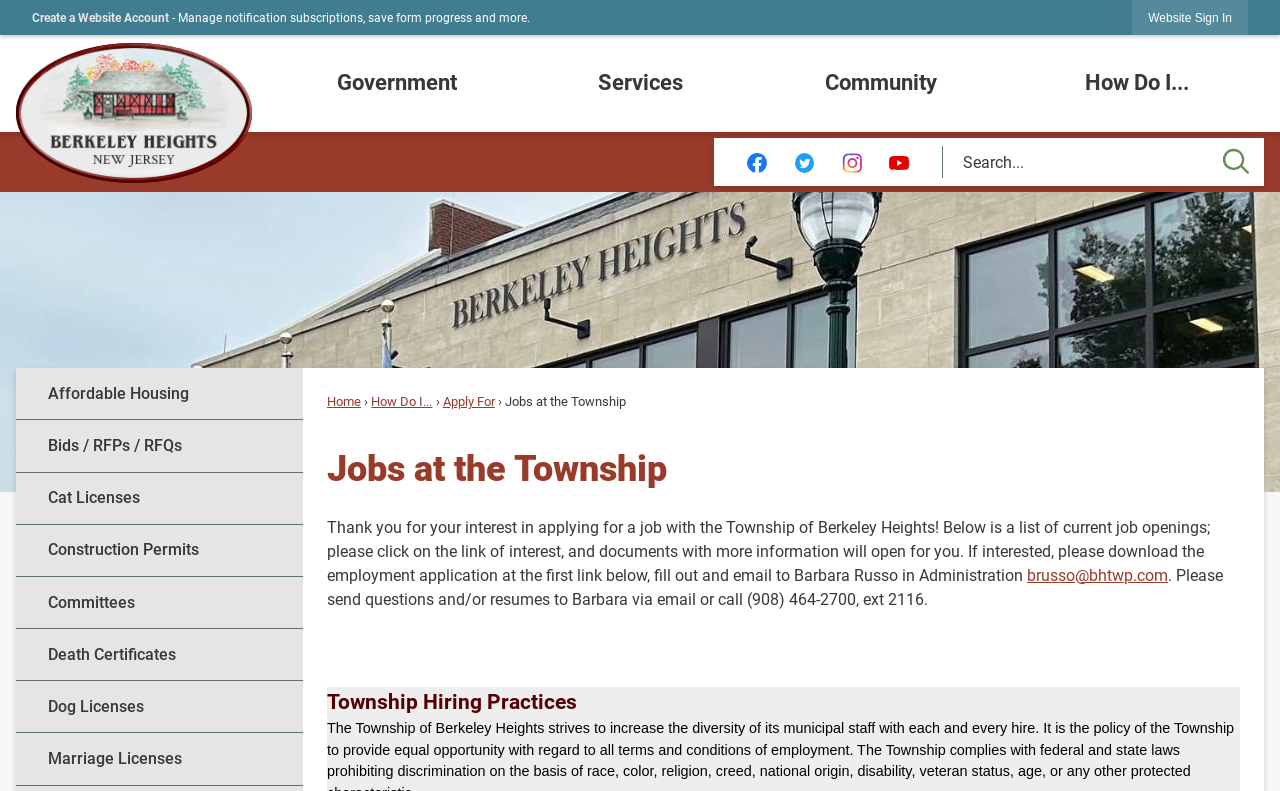What social media platforms are linked on the webpage?
Please answer the question as detailed as possible based on the image.

The webpage has links to Facebook, Twitter, Instagram, and YouTube, which are all social media platforms, and each link has an image corresponding to the respective platform.